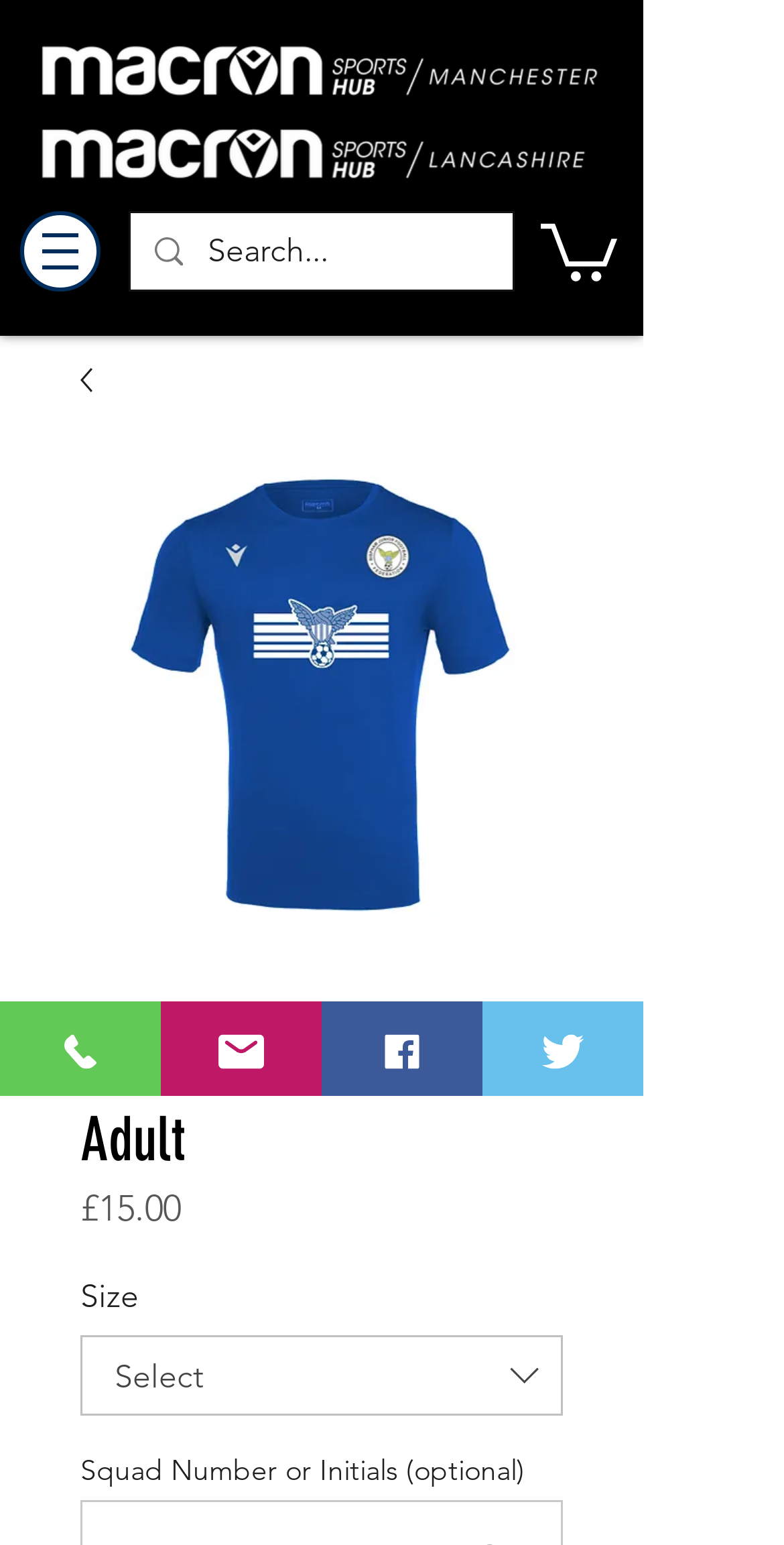Answer this question in one word or a short phrase: What is the color of the BJFF Boost T-Shirt?

Blue